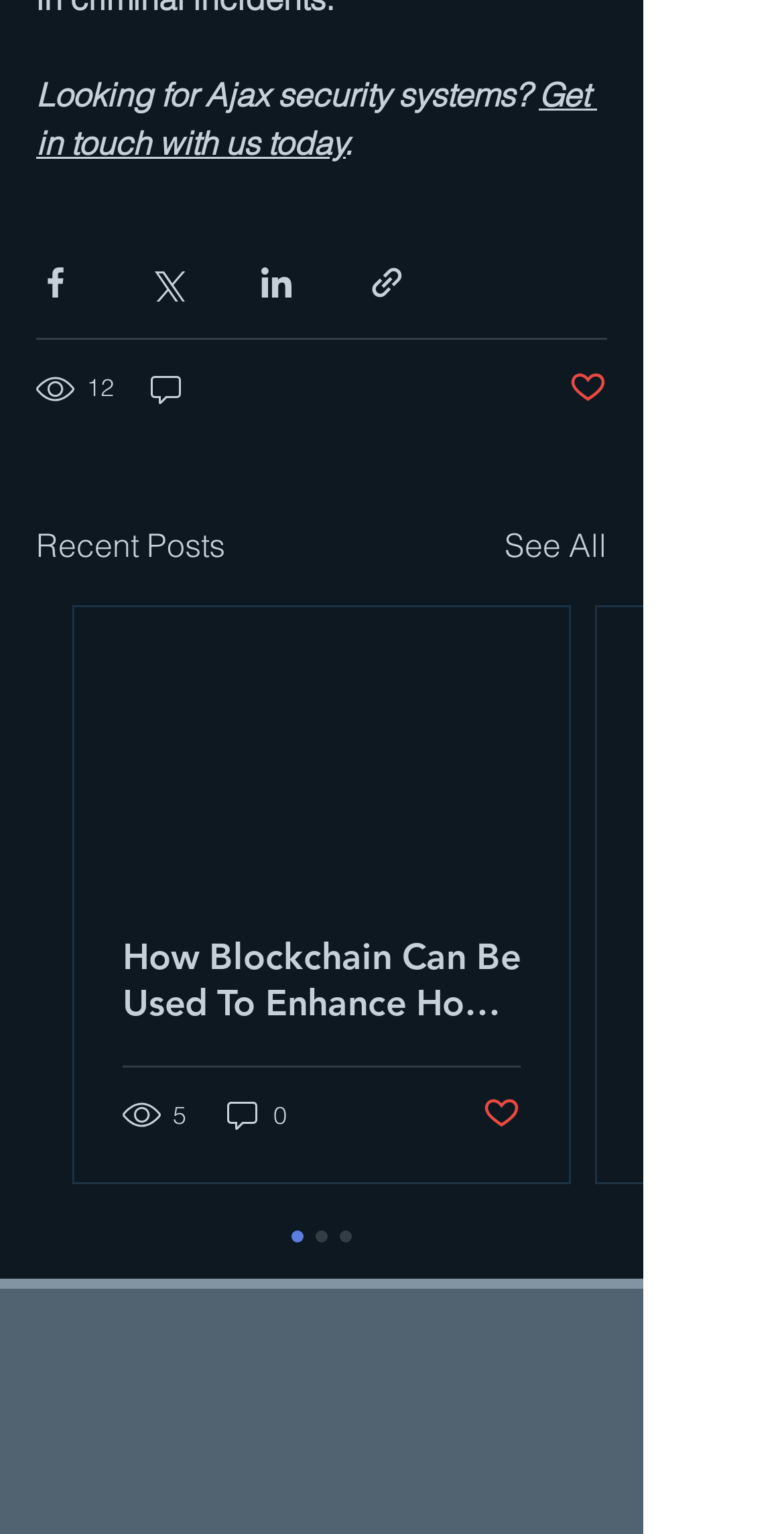Determine the bounding box coordinates of the clickable region to follow the instruction: "View post about blockchain and home security".

[0.156, 0.608, 0.664, 0.668]